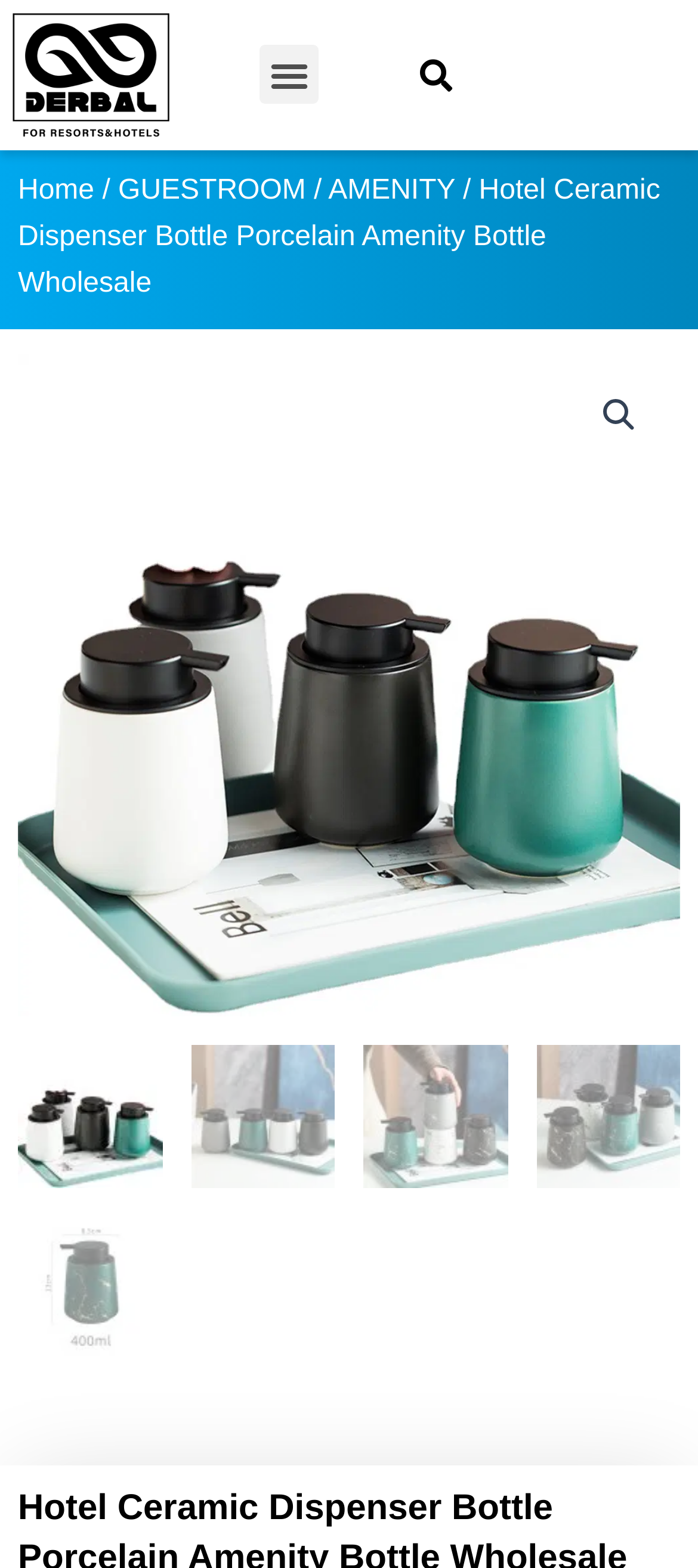Use a single word or phrase to answer the following:
What is the logo of the website?

DERBAL LOGO